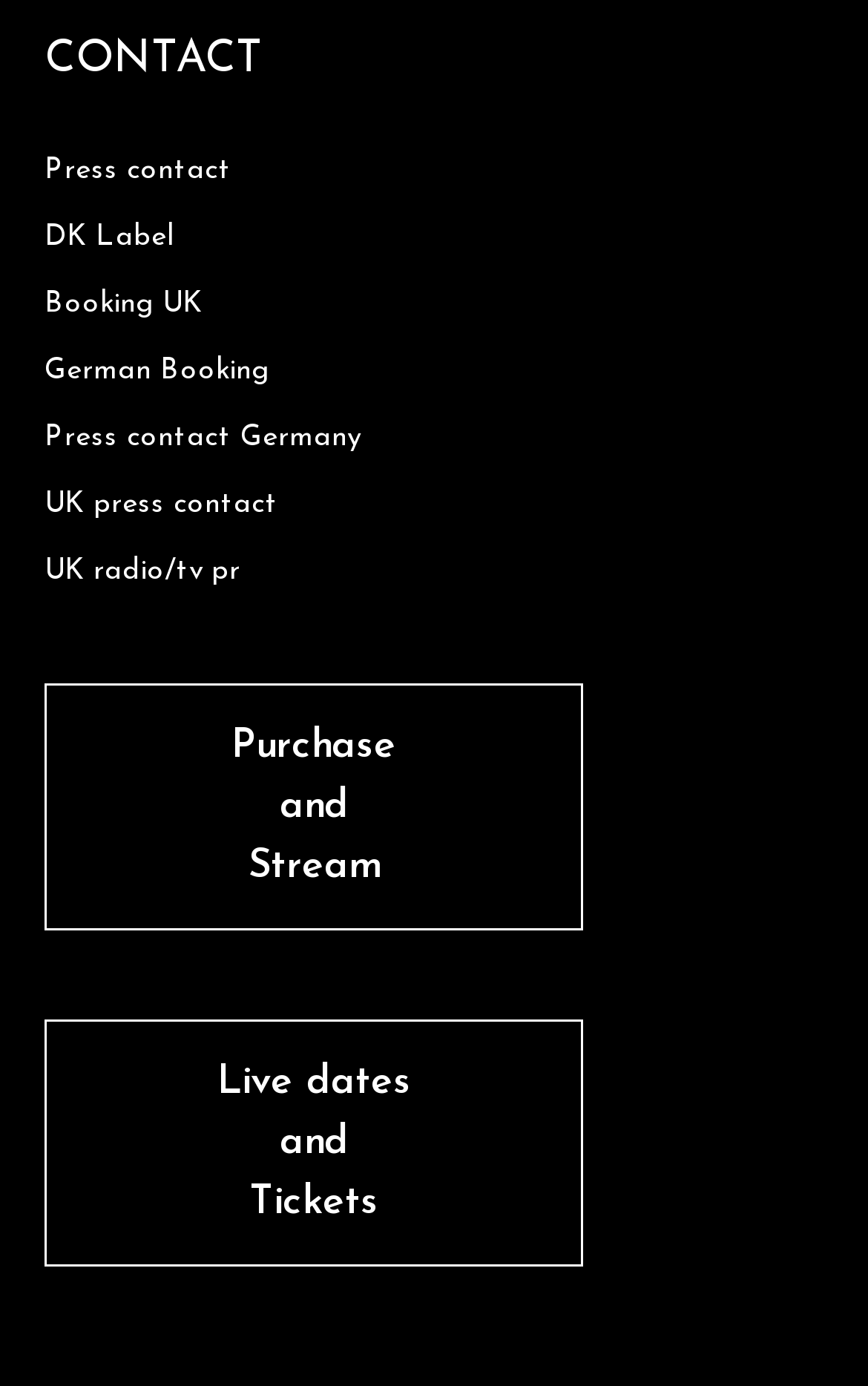Identify the bounding box coordinates for the UI element described as follows: UK press contact. Use the format (top-left x, top-left y, bottom-right x, bottom-right y) and ensure all values are floating point numbers between 0 and 1.

[0.051, 0.353, 0.321, 0.374]